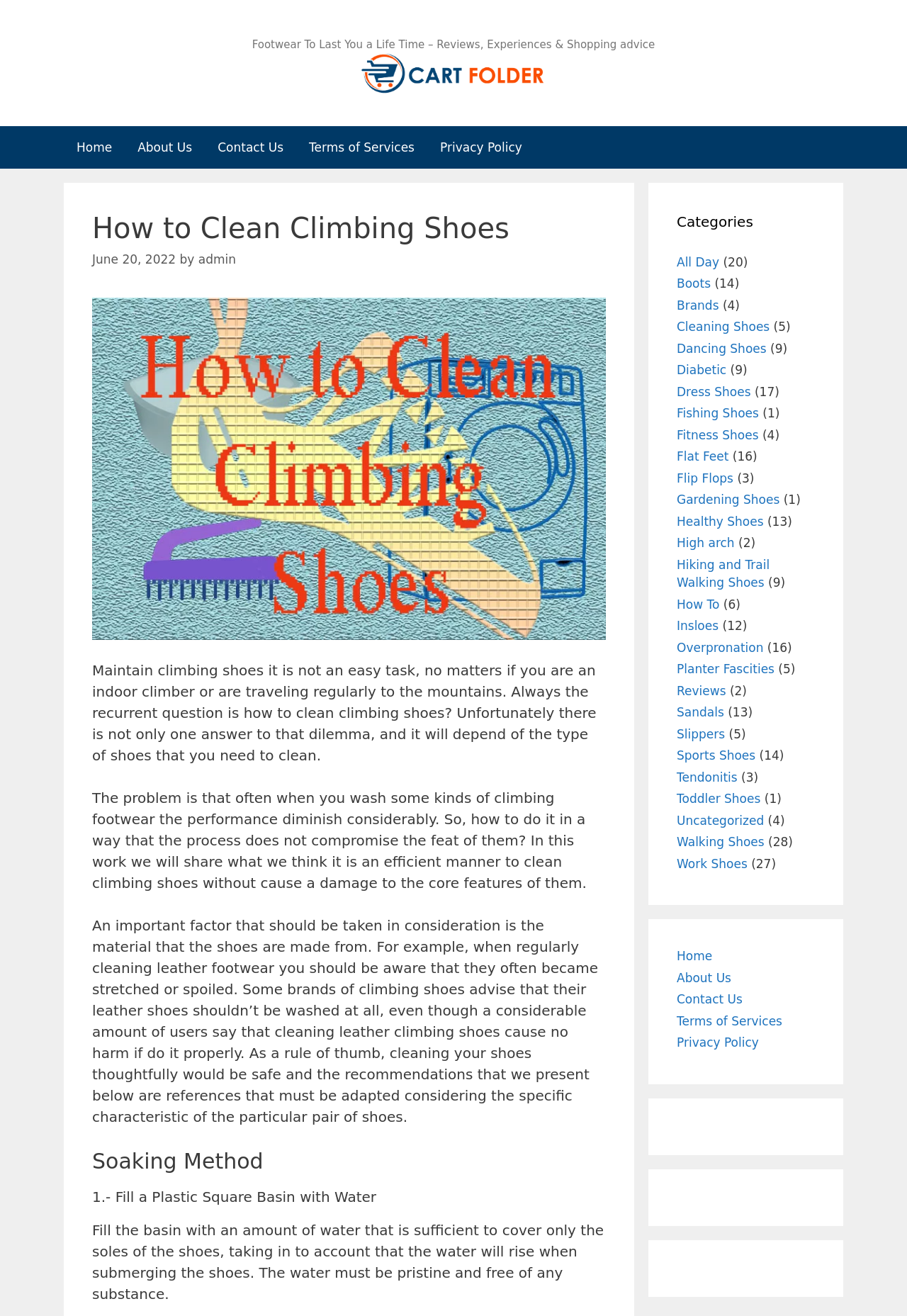Can you specify the bounding box coordinates of the area that needs to be clicked to fulfill the following instruction: "Click on the 'Home' link"?

[0.07, 0.096, 0.138, 0.128]